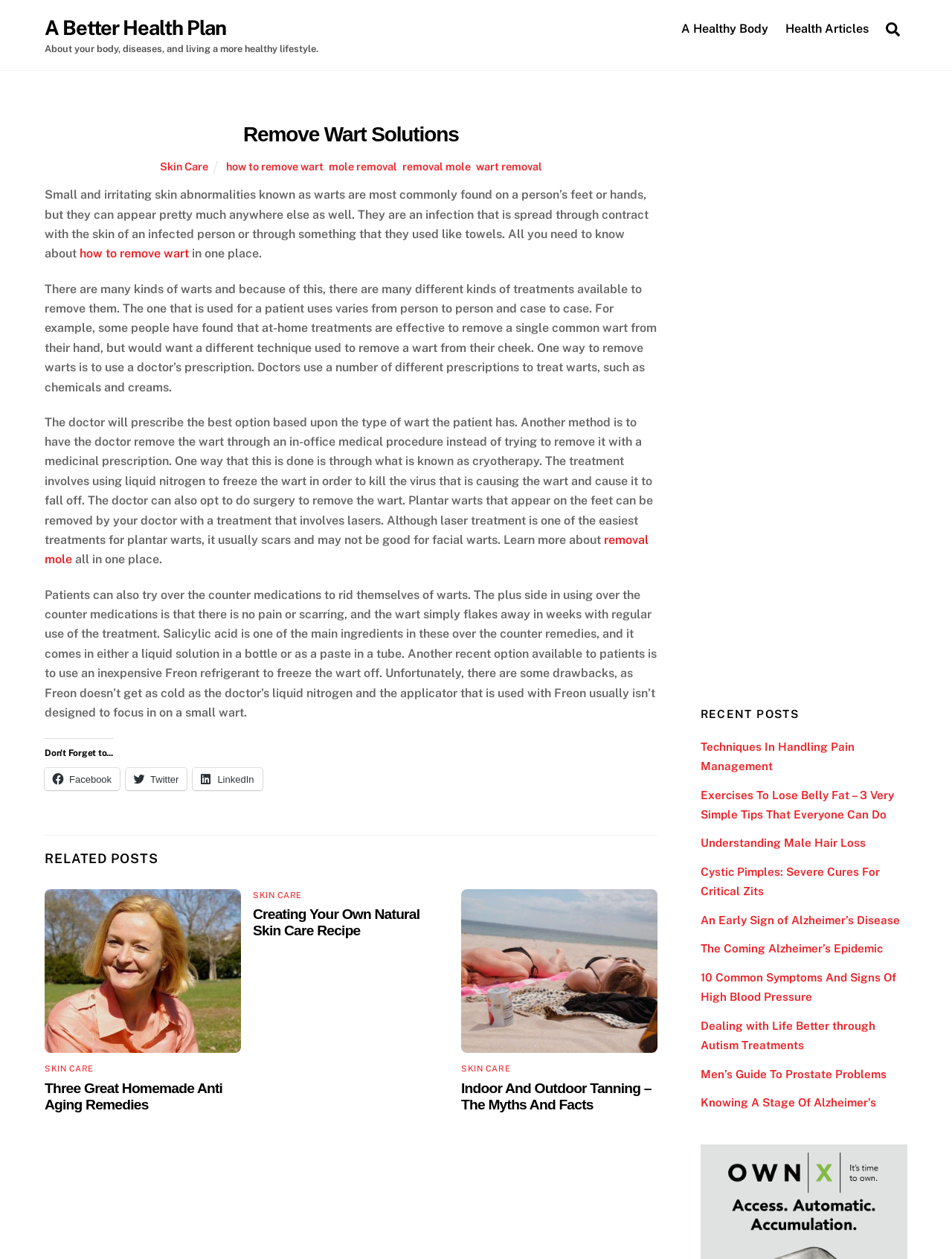Please identify the bounding box coordinates of the element's region that needs to be clicked to fulfill the following instruction: "Read about skin care". The bounding box coordinates should consist of four float numbers between 0 and 1, i.e., [left, top, right, bottom].

[0.168, 0.127, 0.218, 0.137]